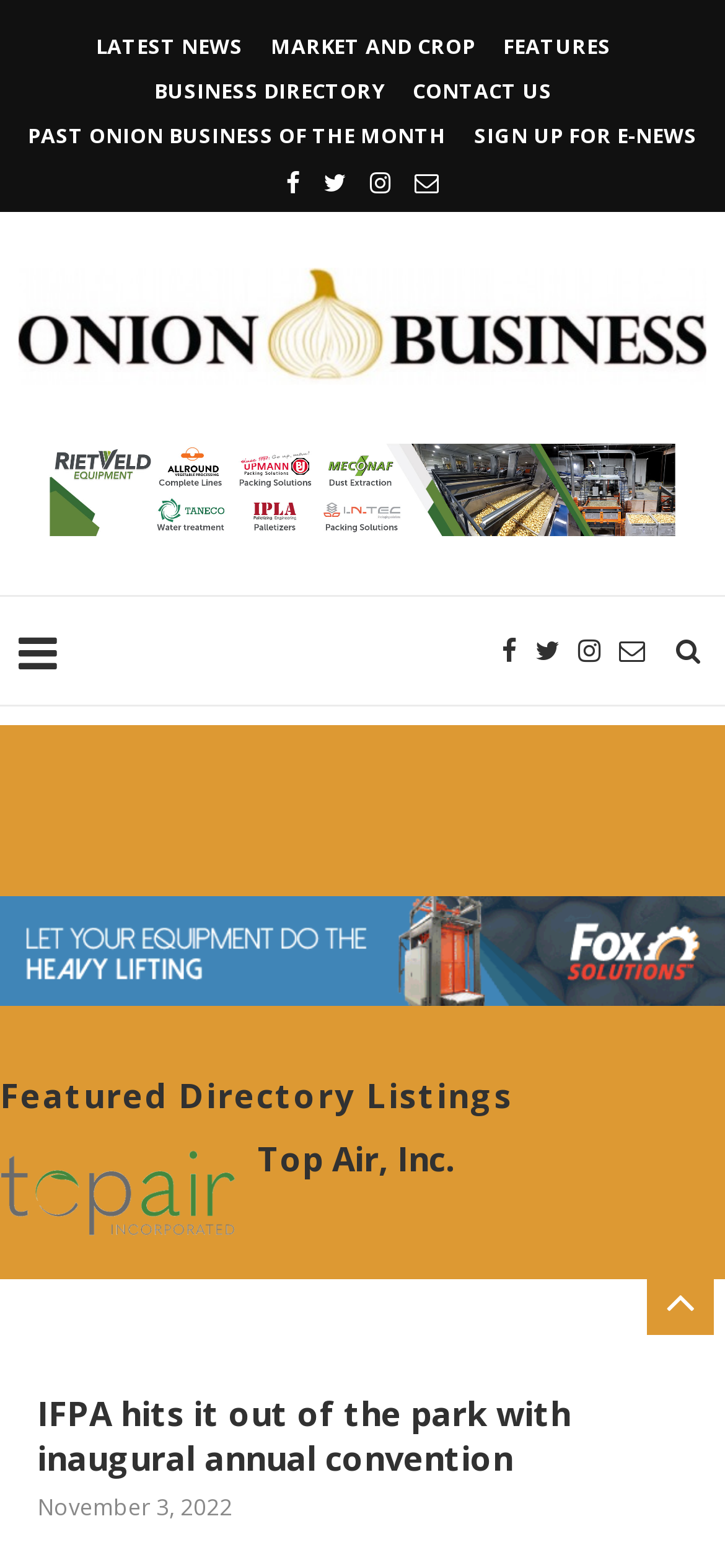Identify the coordinates of the bounding box for the element that must be clicked to accomplish the instruction: "Browse BUSINESS DIRECTORY".

[0.213, 0.049, 0.531, 0.066]